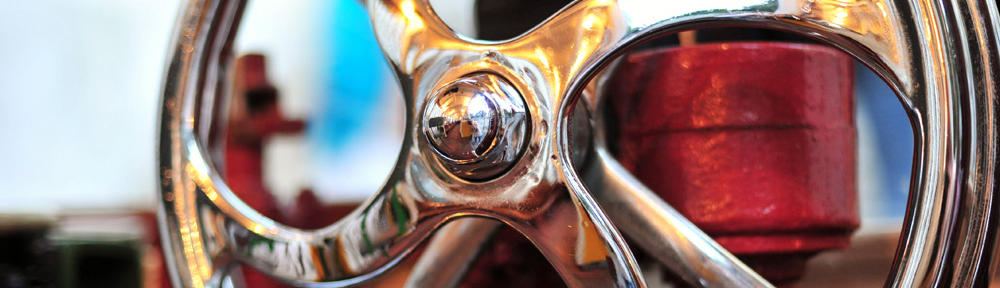Respond to the question below with a single word or phrase:
What themes are related to the image?

Professionalism and ethics in technology